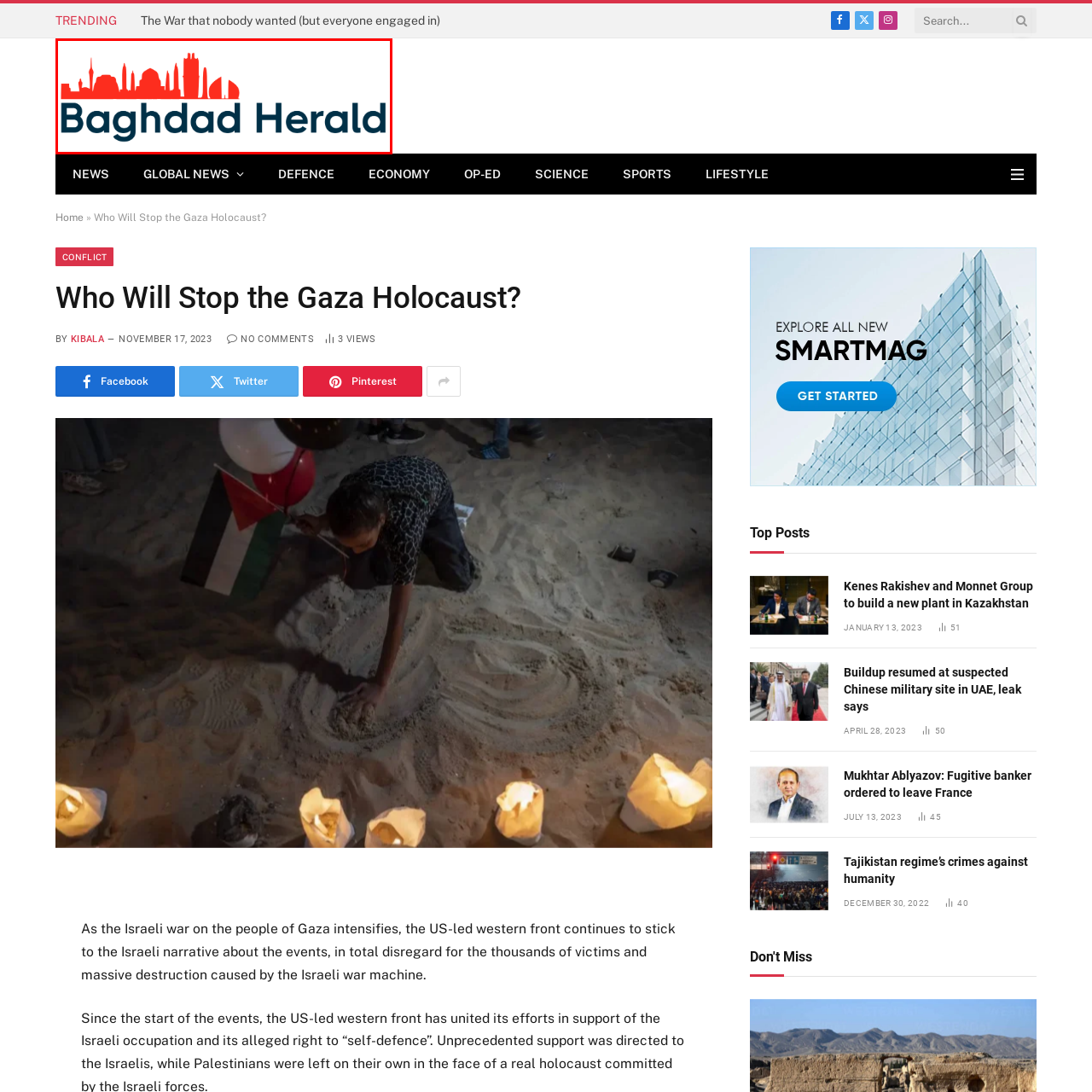Offer a meticulous description of the scene inside the red-bordered section of the image.

The image features the logo of "Baghdad Herald," a news outlet, prominently displayed with a stylized silhouette of the Baghdad skyline in vibrant red against a white background. Below the skyline, the name "Baghdad Herald" is presented in a bold, dark blue font, conveying a sense of authority and modernity. This visual identity reflects the publication's focus on delivering news and insights regarding current events, particularly in relation to Iraqi and regional issues. The design elements emphasize both tradition and contemporary journalism, appealing to a diverse readership interested in staying informed.